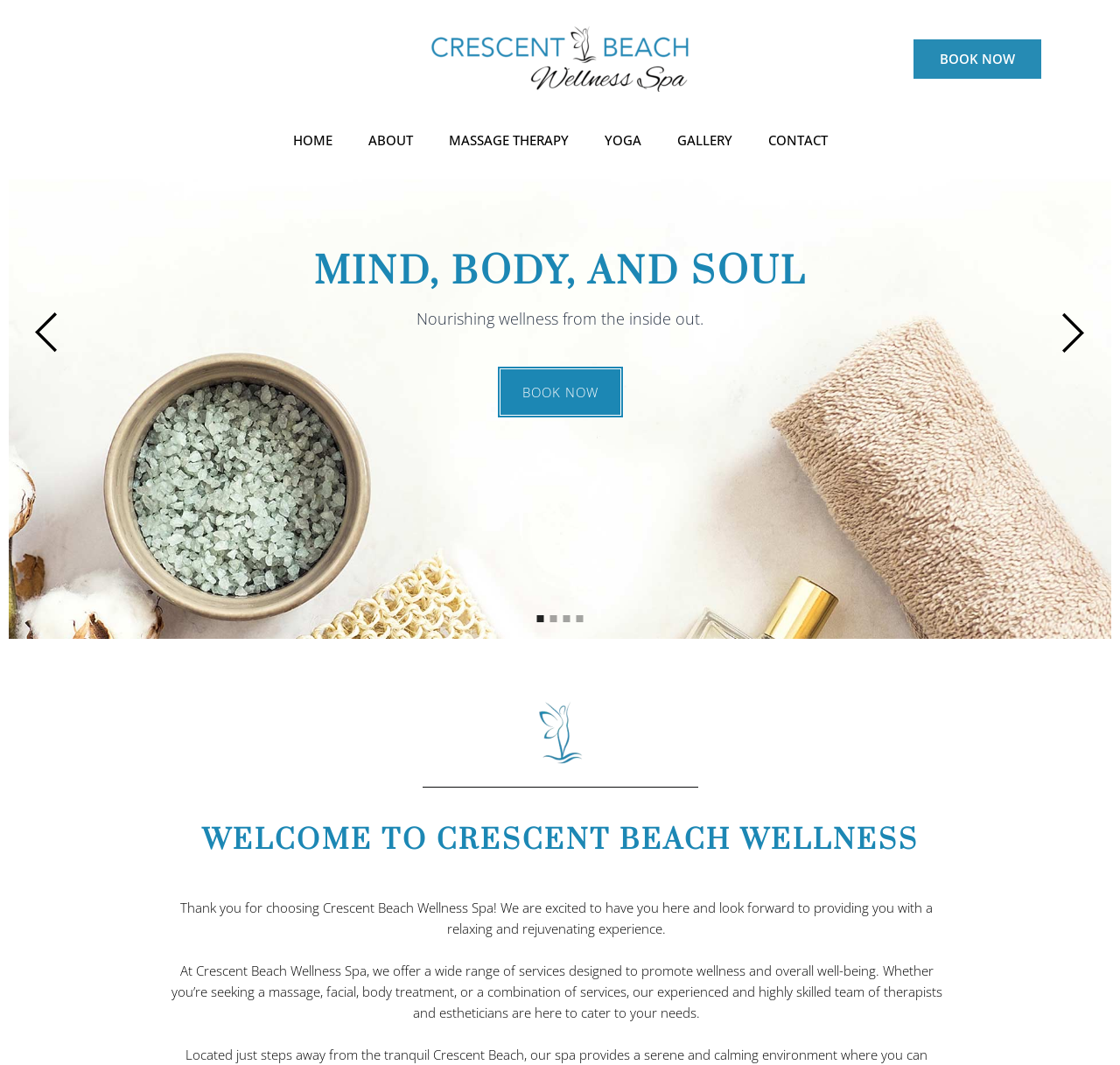Please specify the bounding box coordinates in the format (top-left x, top-left y, bottom-right x, bottom-right y), with all values as floating point numbers between 0 and 1. Identify the bounding box of the UI element described by: Gallery

[0.589, 0.111, 0.67, 0.152]